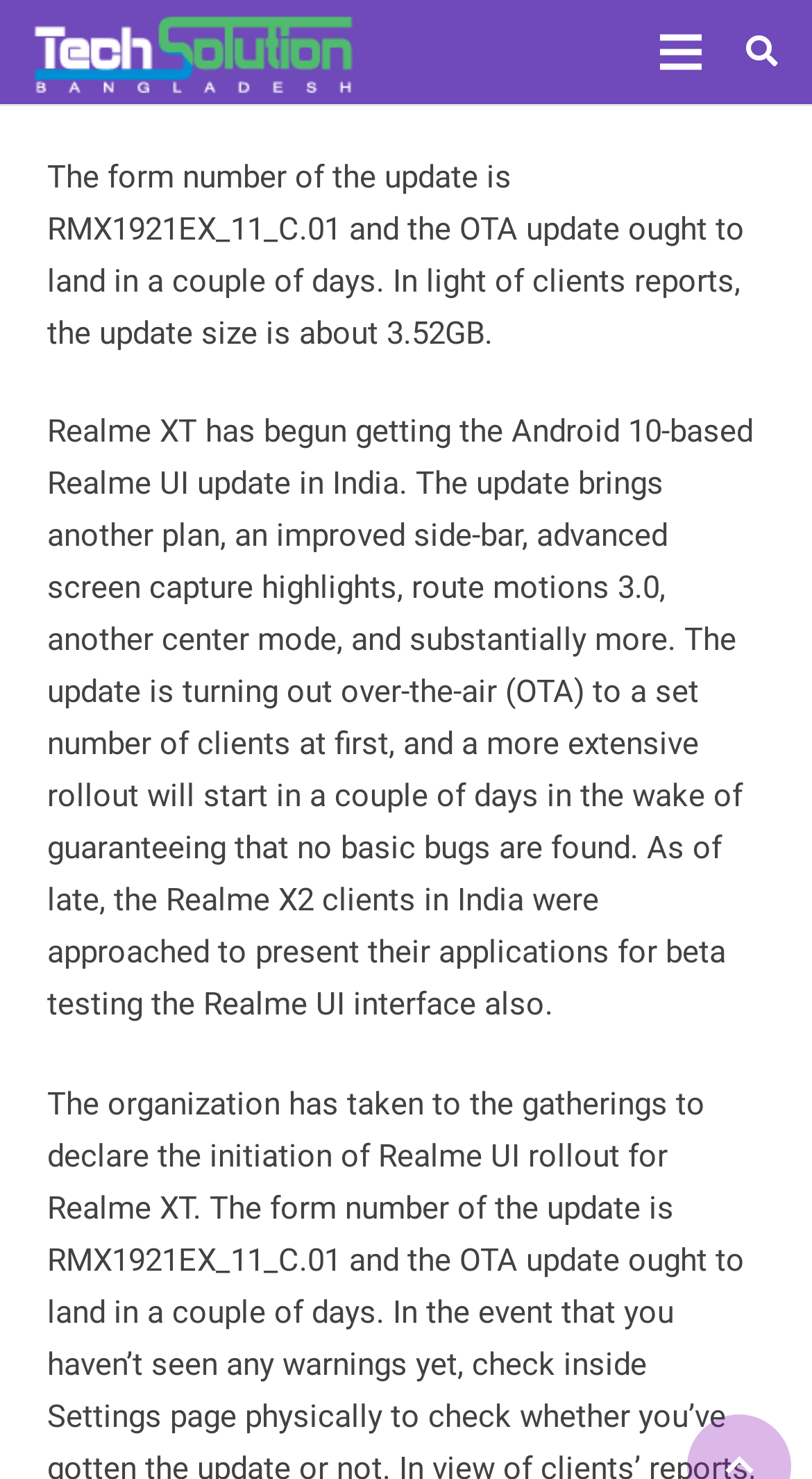Find the bounding box coordinates of the UI element according to this description: "aria-label="Menu"".

[0.783, 0.0, 0.896, 0.07]